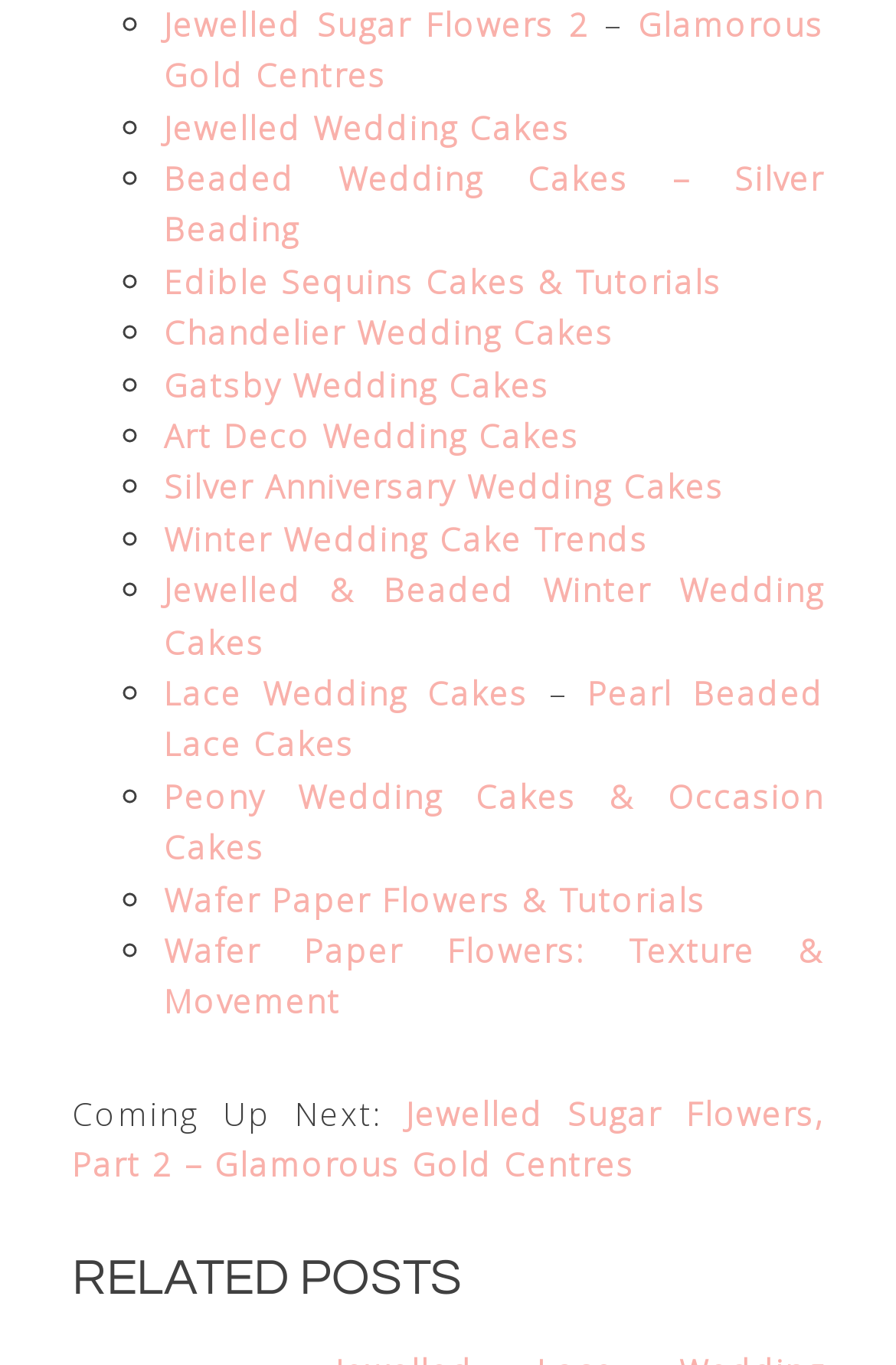Locate the bounding box coordinates of the area to click to fulfill this instruction: "Check out Jewelled Sugar Flowers, Part 2 – Glamorous Gold Centres". The bounding box should be presented as four float numbers between 0 and 1, in the order [left, top, right, bottom].

[0.081, 0.799, 0.919, 0.869]